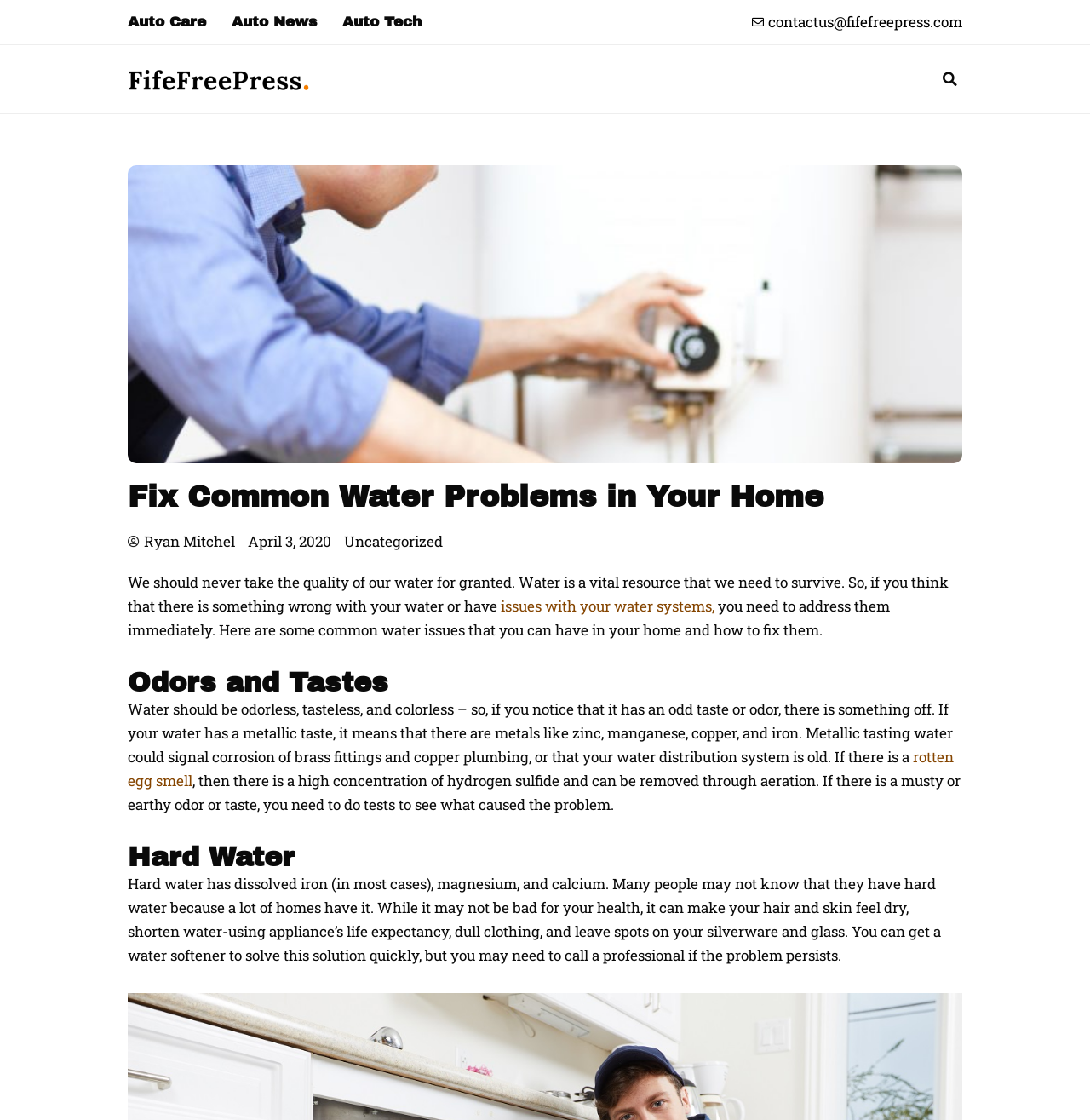Give a concise answer using only one word or phrase for this question:
What is the author of the article?

Ryan Mitchel